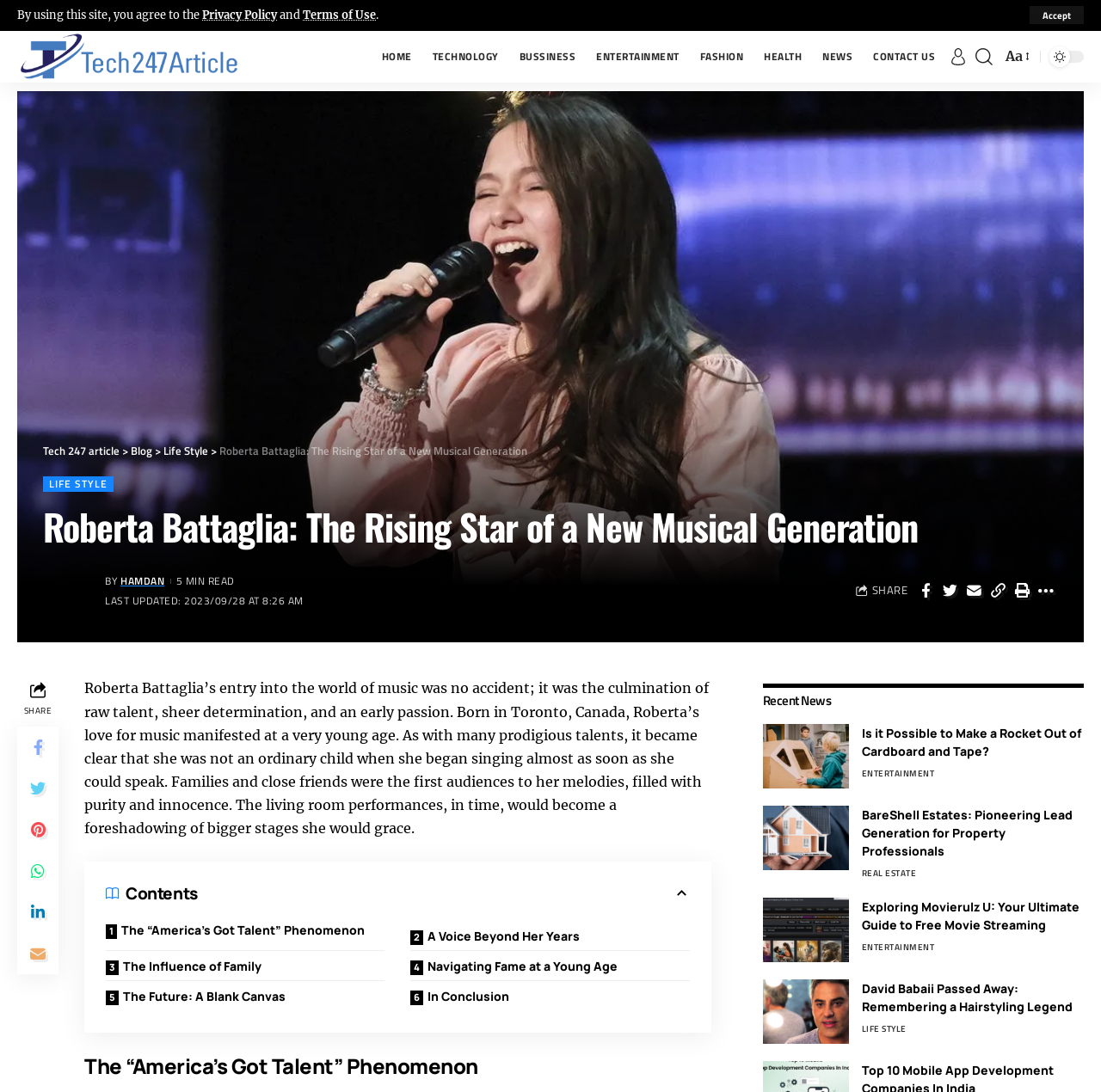Please locate the bounding box coordinates for the element that should be clicked to achieve the following instruction: "View the 'R.O.T.C. Connection' article". Ensure the coordinates are given as four float numbers between 0 and 1, i.e., [left, top, right, bottom].

None